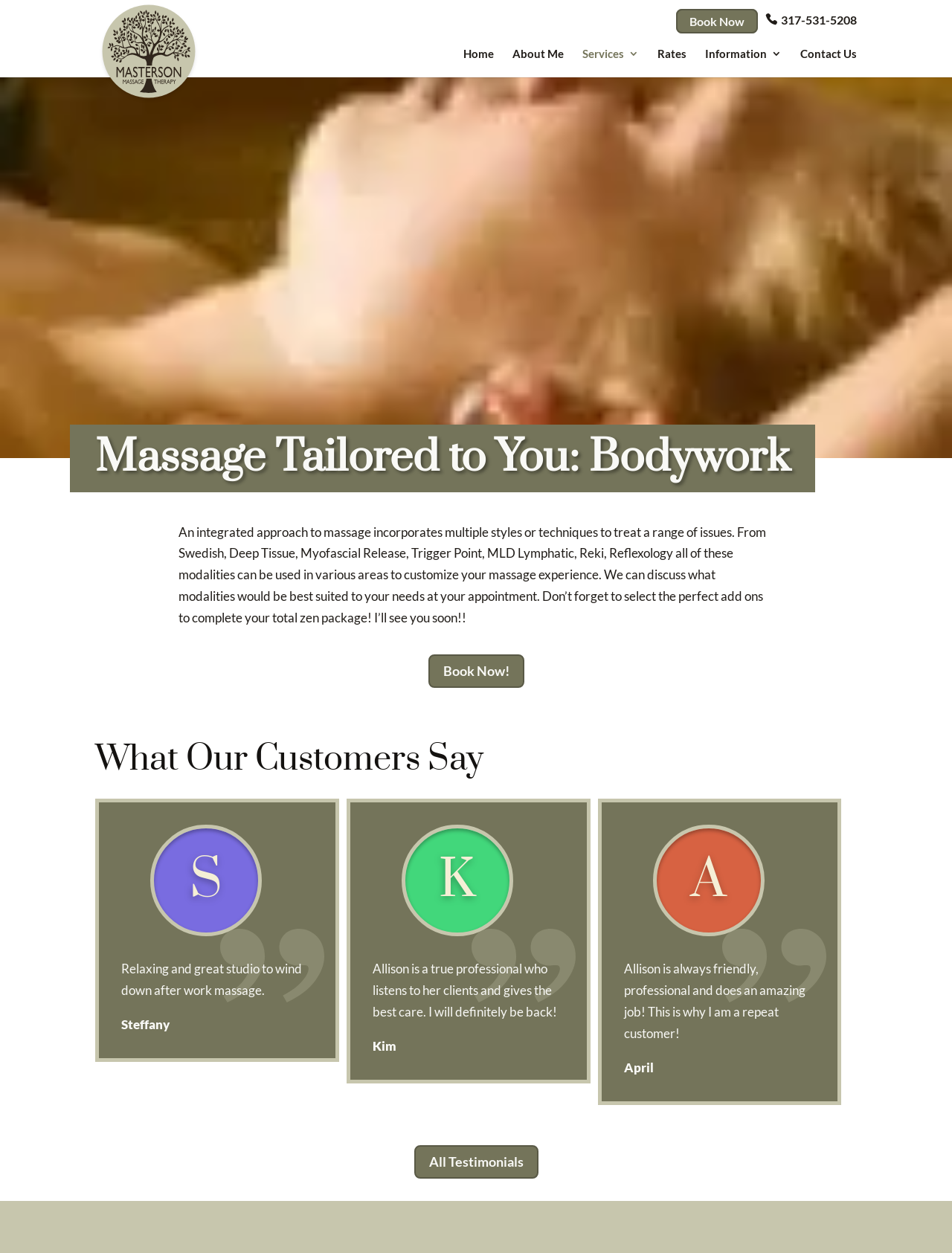Please identify the coordinates of the bounding box for the clickable region that will accomplish this instruction: "Click the 'All Testimonials' link".

[0.435, 0.914, 0.565, 0.941]